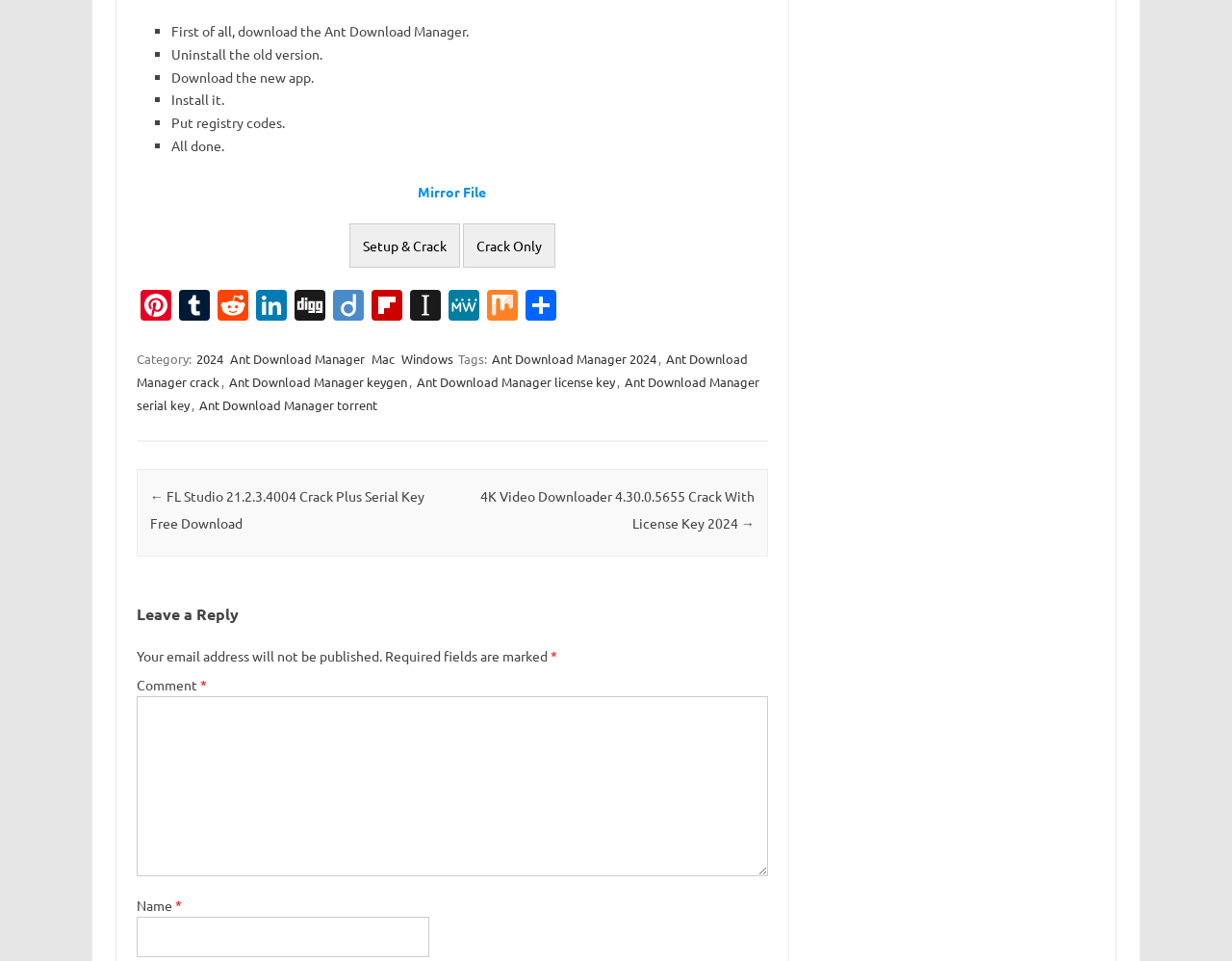Bounding box coordinates should be in the format (top-left x, top-left y, bottom-right x, bottom-right y) and all values should be floating point numbers between 0 and 1. Determine the bounding box coordinate for the UI element described as: Ant Download Manager serial key

[0.111, 0.387, 0.616, 0.432]